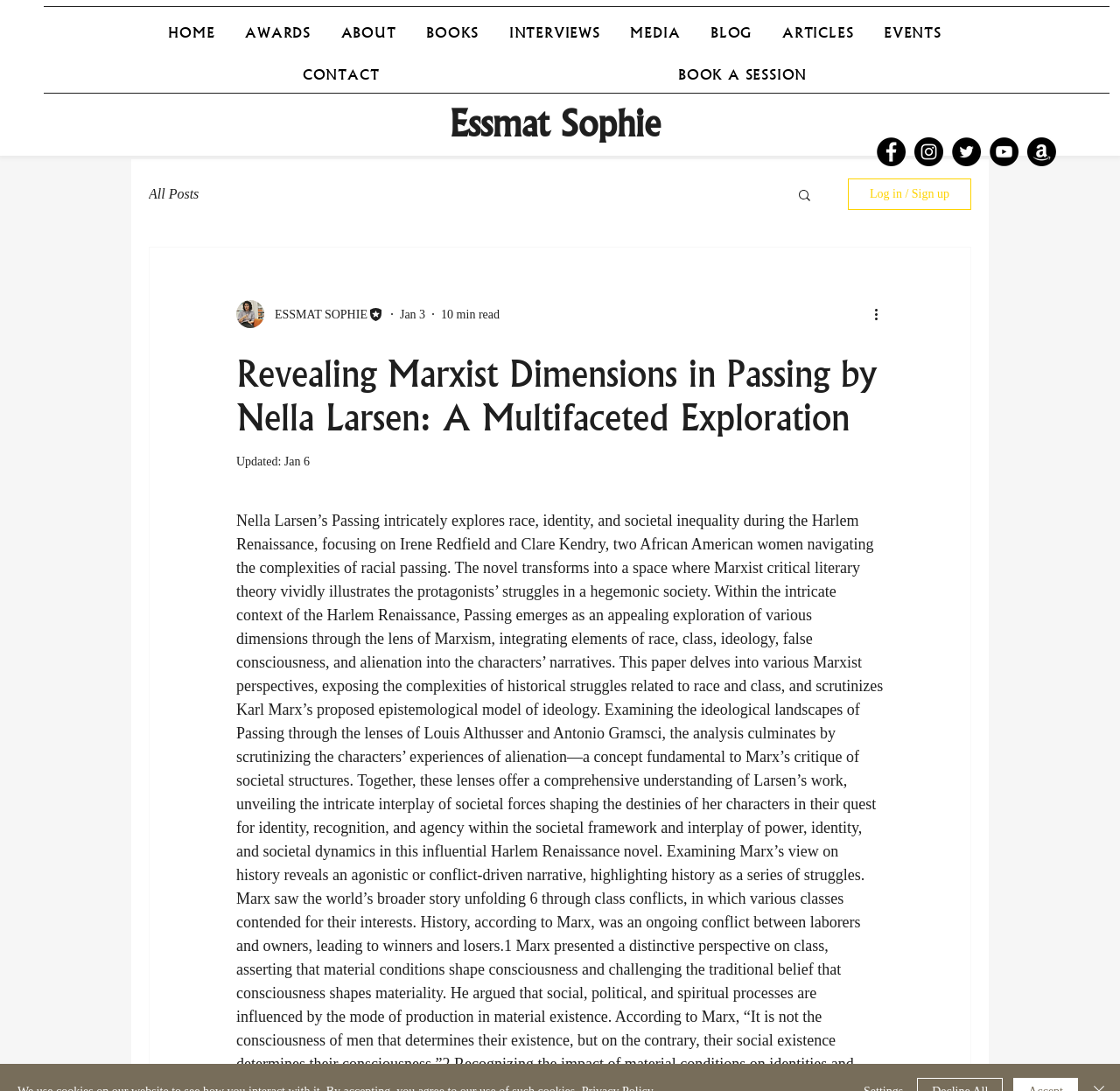Pinpoint the bounding box coordinates of the element you need to click to execute the following instruction: "Click Search". The bounding box should be represented by four float numbers between 0 and 1, in the format [left, top, right, bottom].

[0.711, 0.172, 0.726, 0.188]